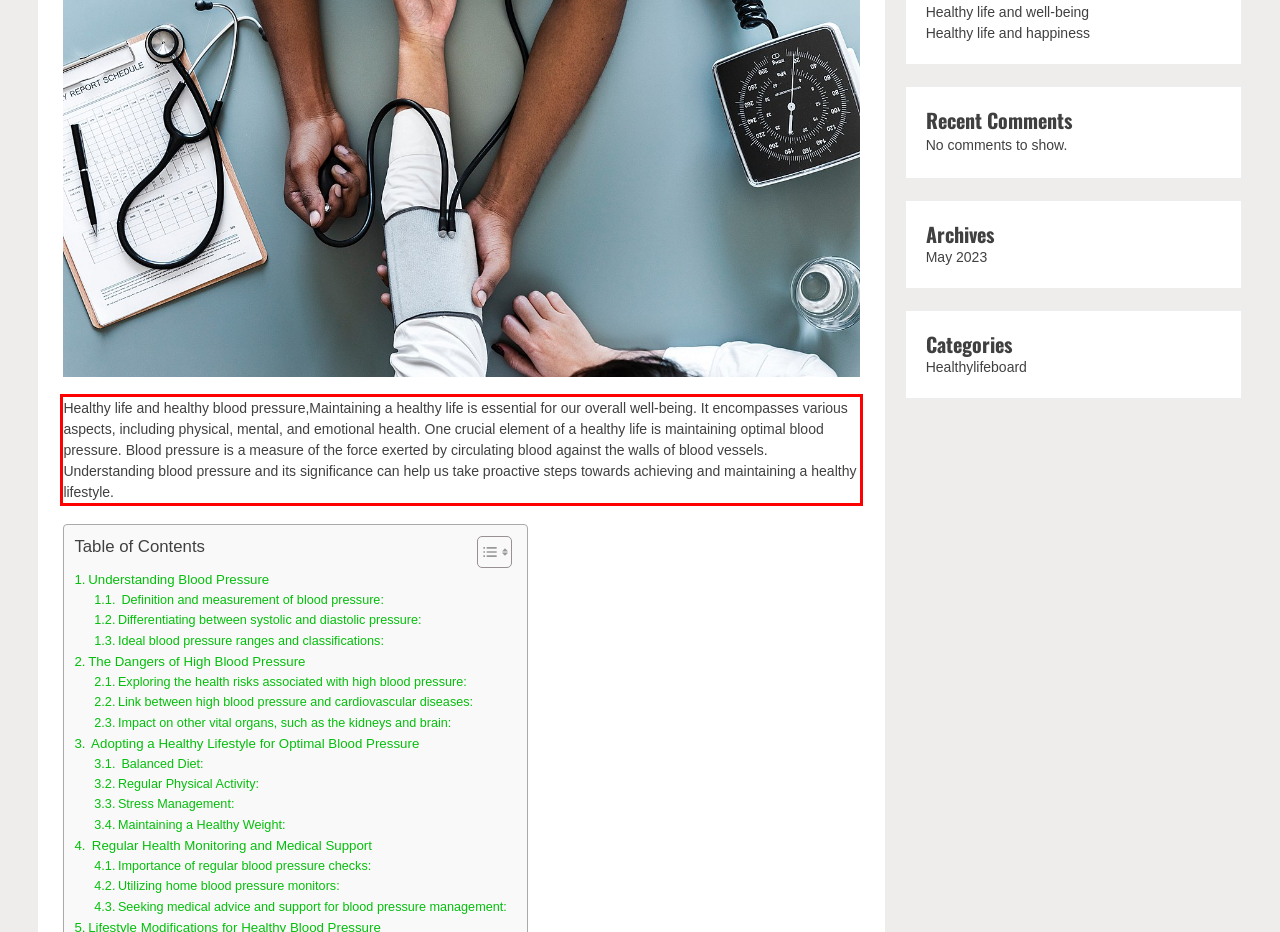Analyze the webpage screenshot and use OCR to recognize the text content in the red bounding box.

Healthy life and healthy blood pressure,Maintaining a healthy life is essential for our overall well-being. It encompasses various aspects, including physical, mental, and emotional health. One crucial element of a healthy life is maintaining optimal blood pressure. Blood pressure is a measure of the force exerted by circulating blood against the walls of blood vessels. Understanding blood pressure and its significance can help us take proactive steps towards achieving and maintaining a healthy lifestyle.